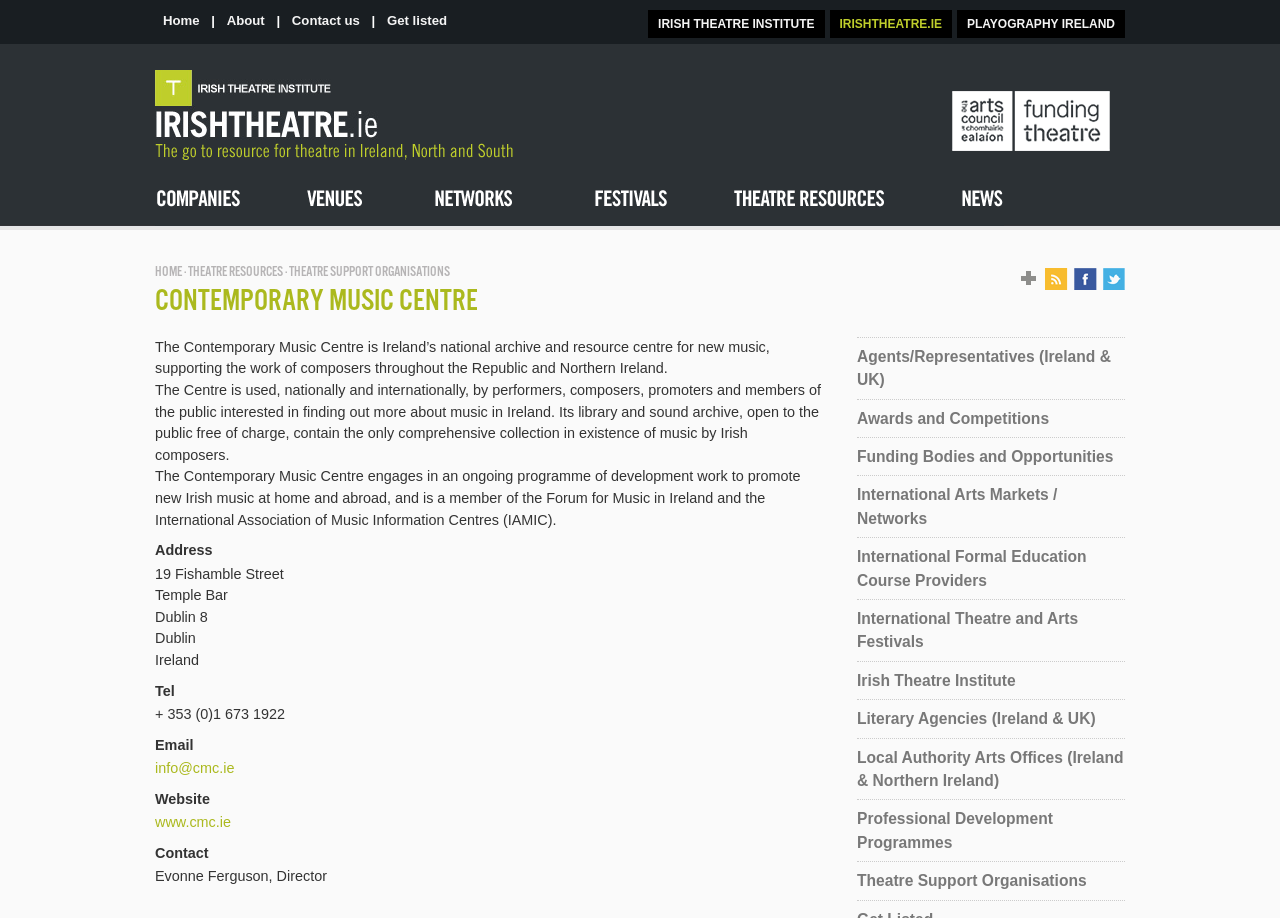Determine the bounding box for the described HTML element: "www.cmc.ie". Ensure the coordinates are four float numbers between 0 and 1 in the format [left, top, right, bottom].

[0.121, 0.887, 0.18, 0.904]